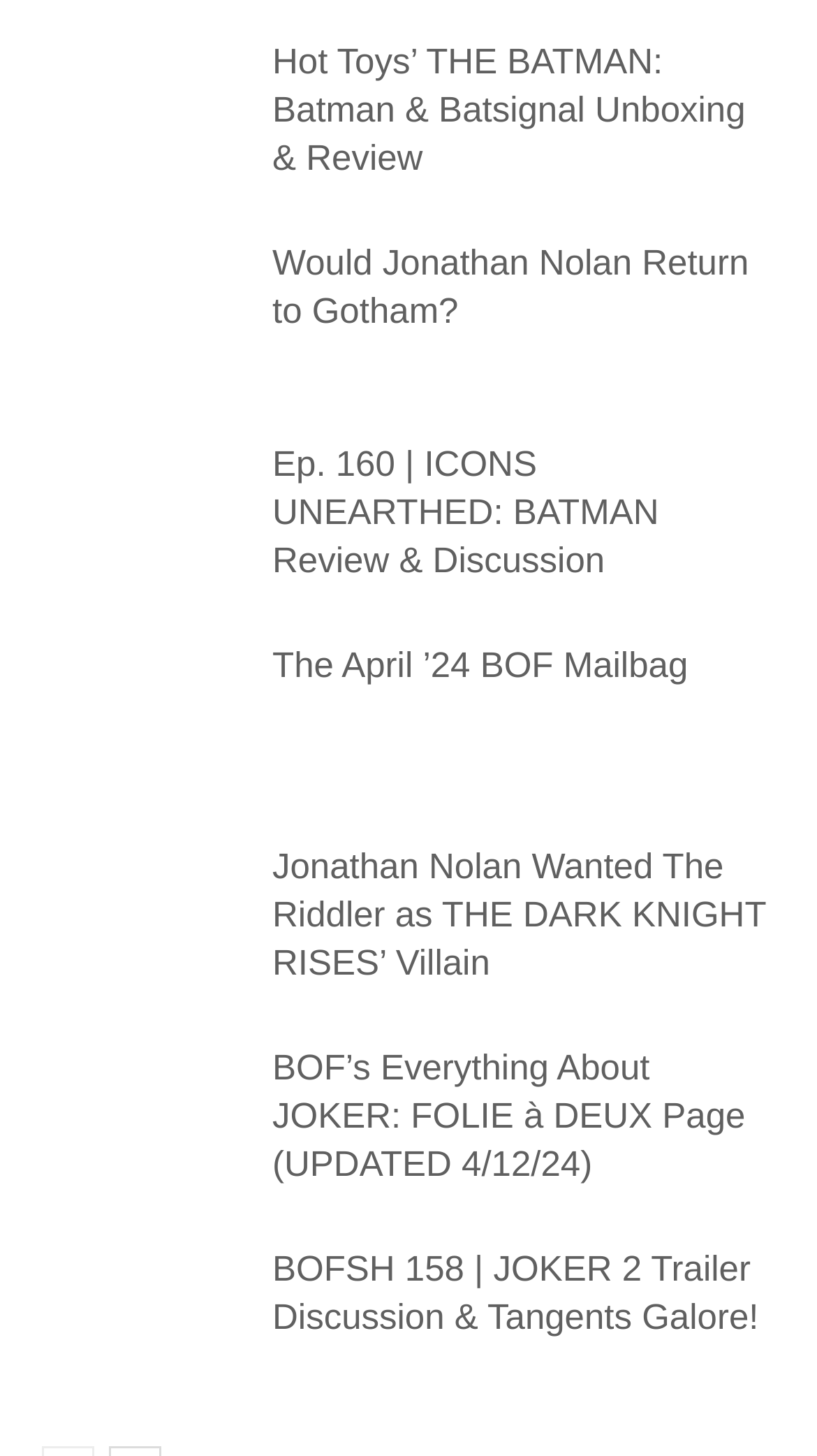What is the main topic of this webpage?
Refer to the screenshot and answer in one word or phrase.

Batman